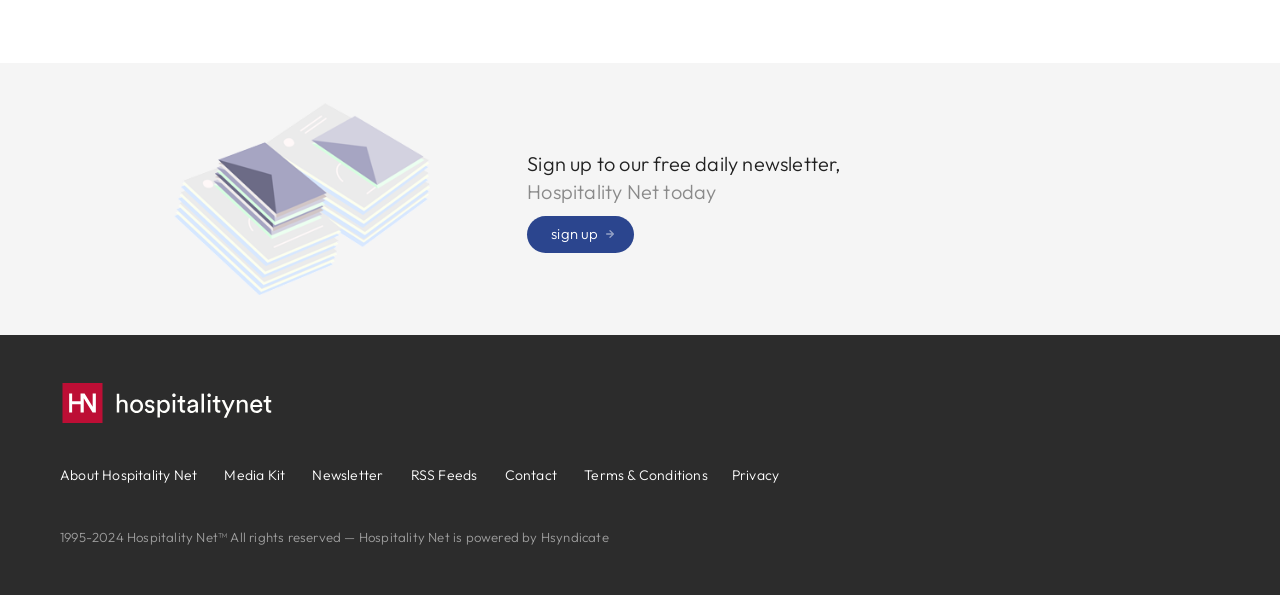Please identify the bounding box coordinates of the area I need to click to accomplish the following instruction: "Learn about Hospitality Net".

[0.047, 0.783, 0.154, 0.813]